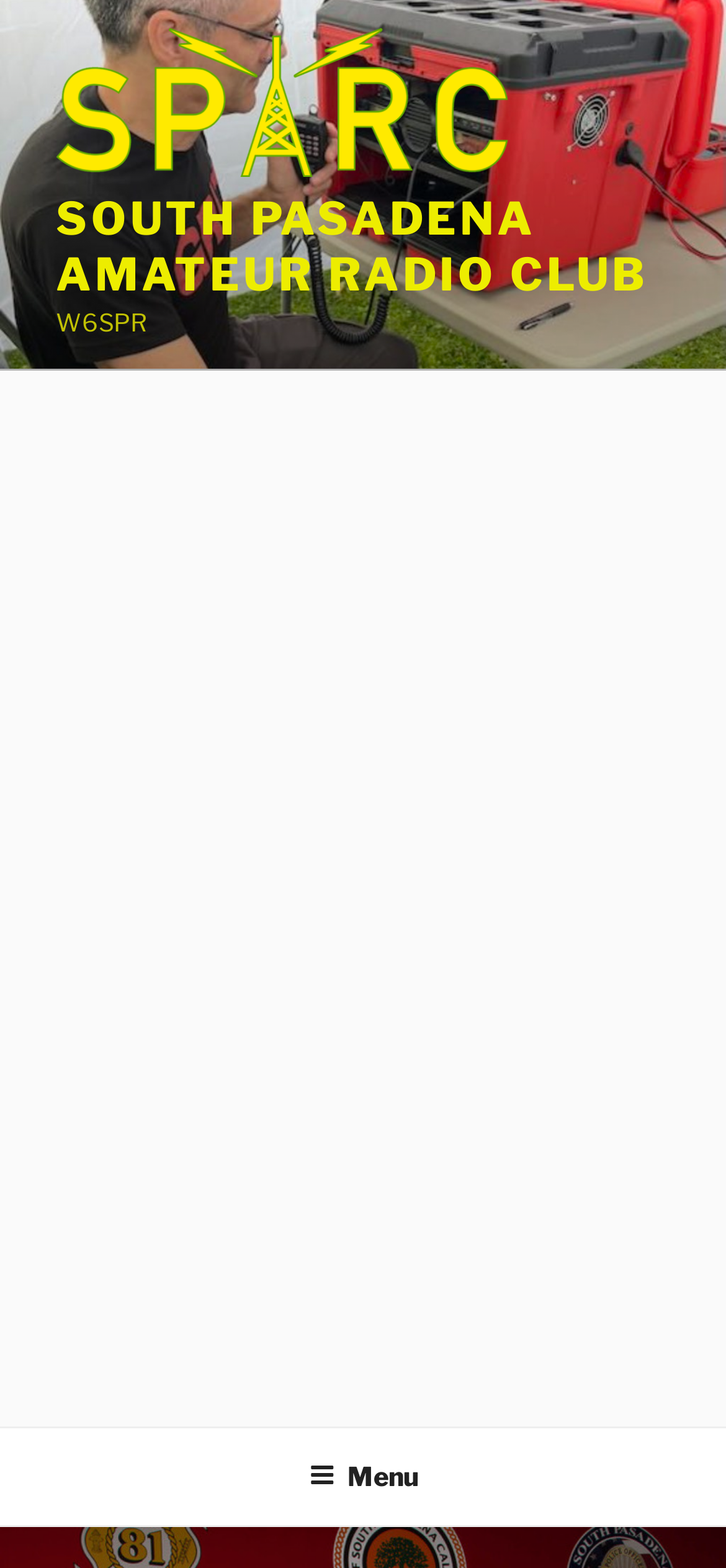Describe the entire webpage, focusing on both content and design.

The webpage is about the South Pasadena Amateur Radio Club, with a prominent link to the club's name at the top left corner. Below this link, there is an image with the same name, taking up most of the top section. 

To the right of the image, there is a link with the club's name in all capital letters, followed by a static text "W6SPR". 

A navigation menu, labeled as "Top Menu", is located at the top center of the page, with a button to expand or collapse it. 

Below the navigation menu, there is a large image, labeled as "EOC Banner", that spans the entire width of the page. 

On top of this image, there is a header section with several elements. A static text "POSTED ON" is located at the top left, followed by a link with the date "MARCH 15, 2020" and a time indicator. To the right of the date, there is a static text "BY", followed by a link to the author's name, "JOHN ABOUD KK6ZVQ". 

Below the header section, there is a heading that reads "Monthly Meetings Temporarily Suspended", which is followed by a paragraph of text explaining that the club is suspending its monthly in-person meetings due to the COVID-19 outbreak.